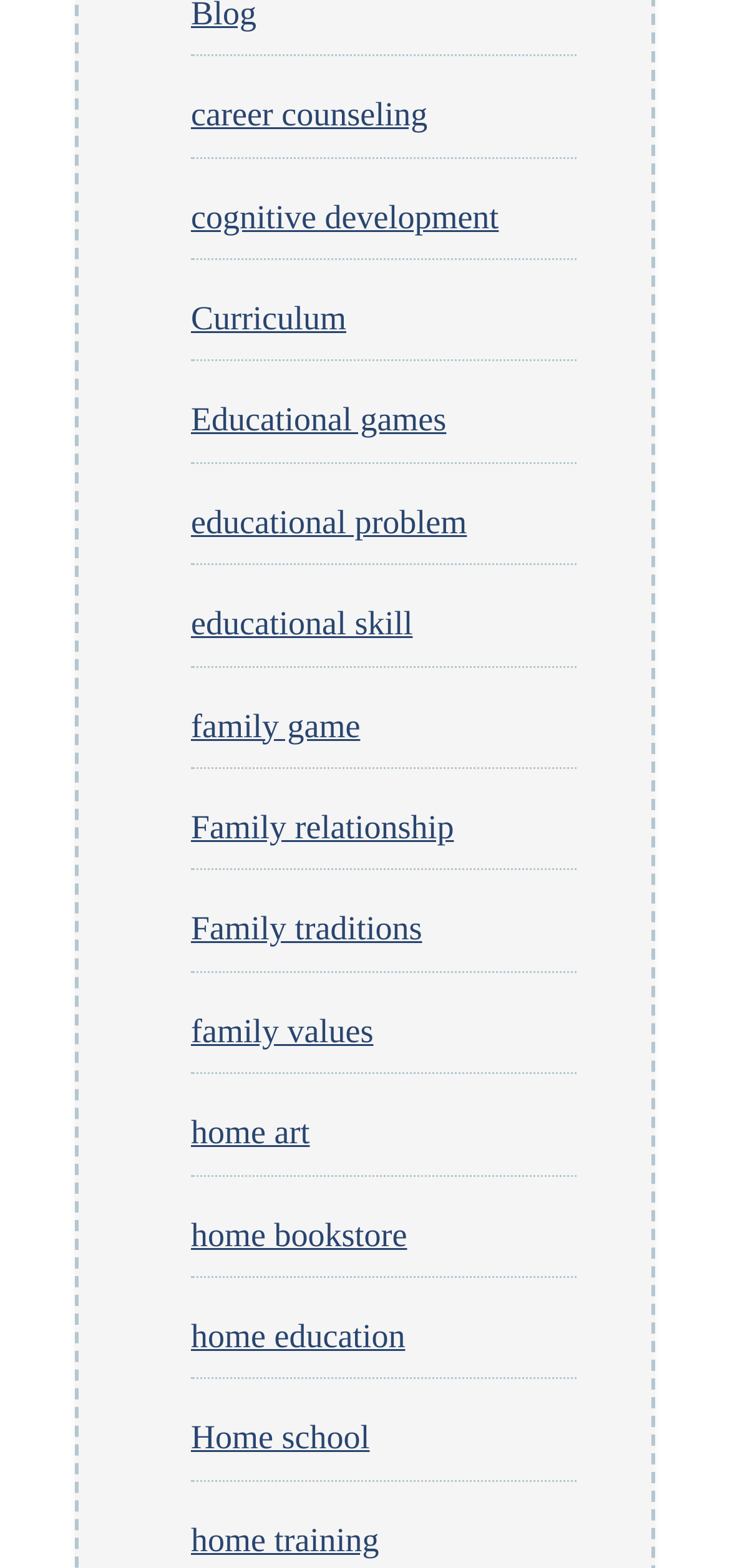Identify the coordinates of the bounding box for the element that must be clicked to accomplish the instruction: "discover family traditions".

[0.262, 0.58, 0.578, 0.604]